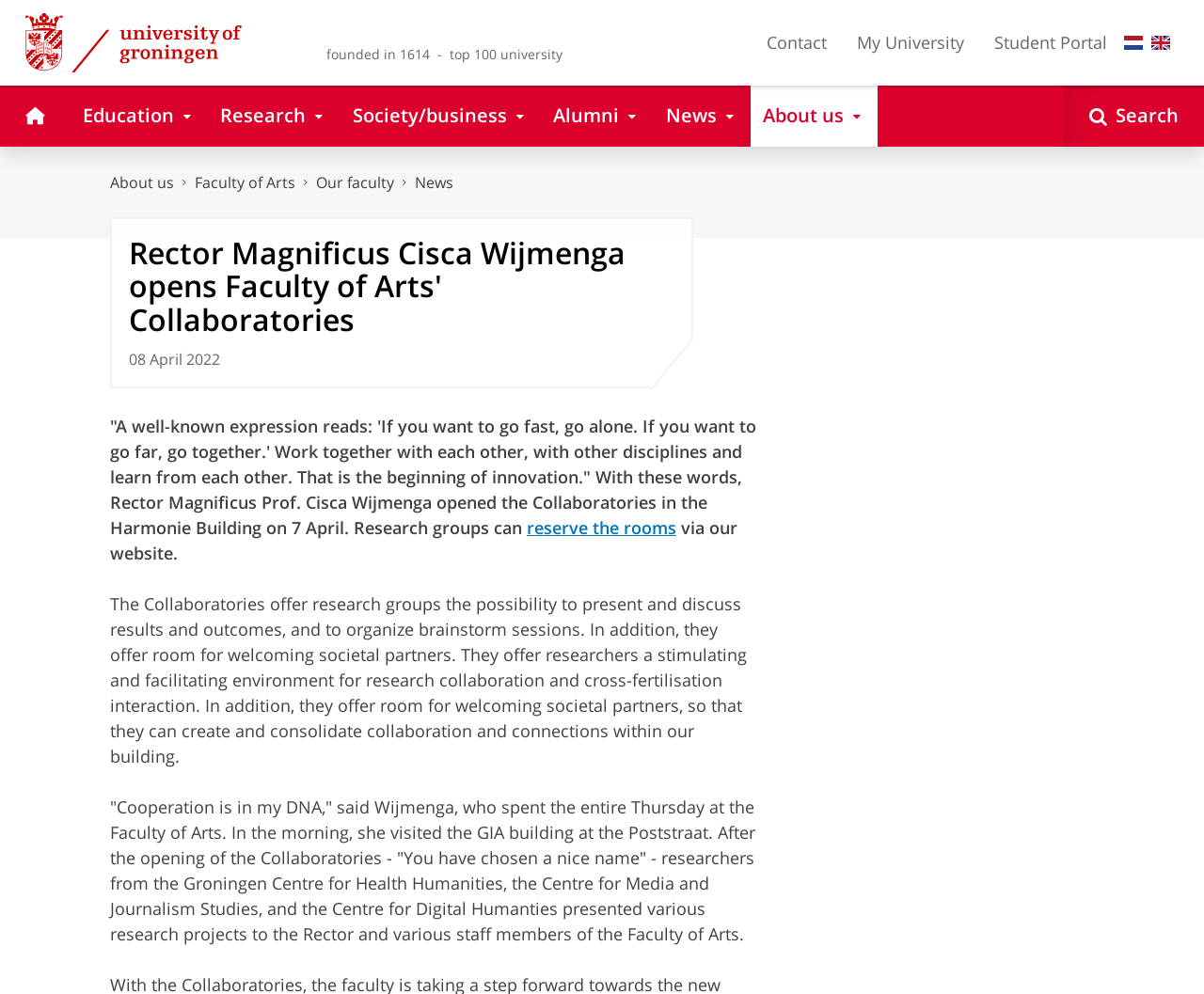Reply to the question with a single word or phrase:
How many links are there in the top navigation menu?

7